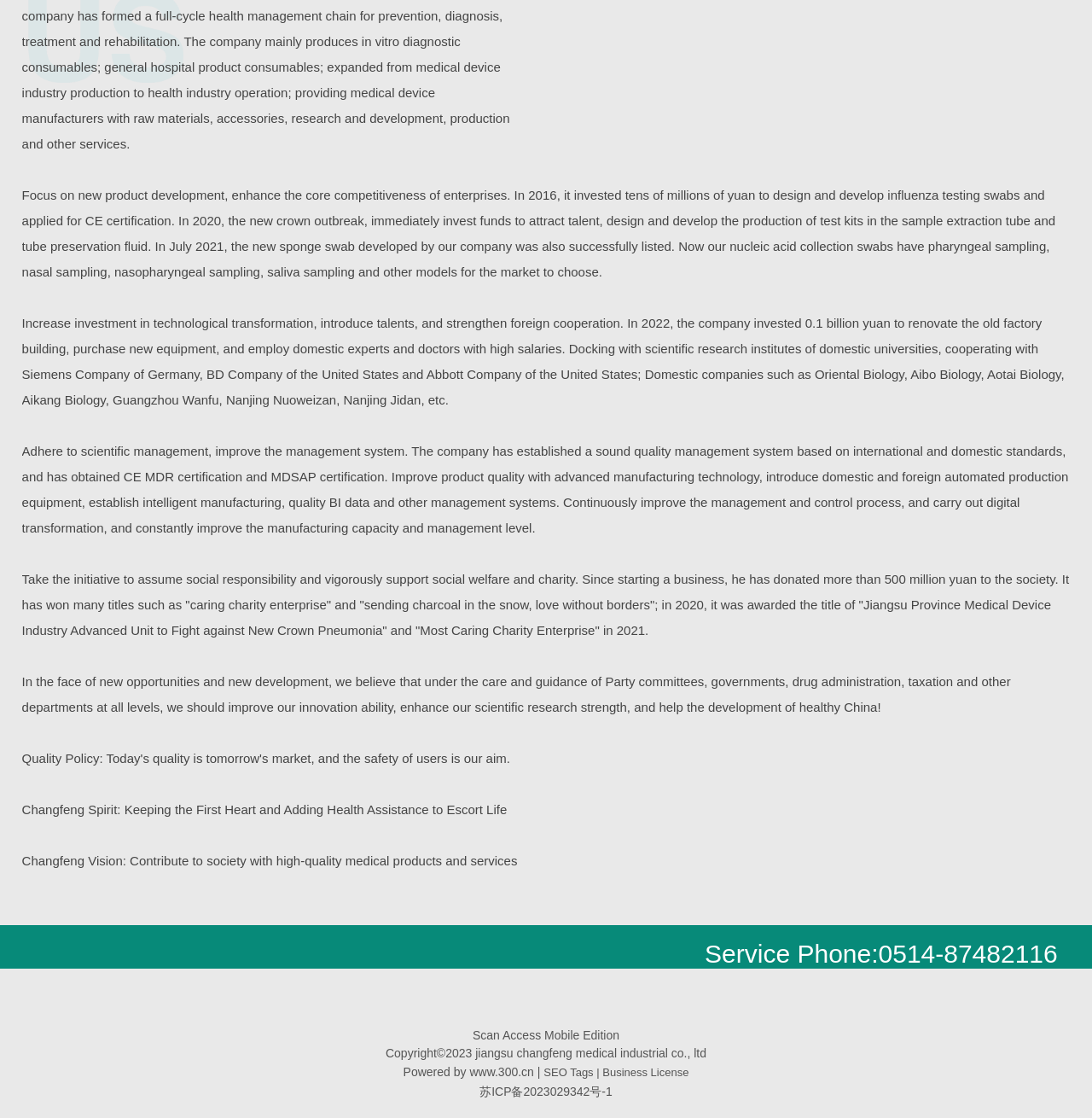Give a one-word or short-phrase answer to the following question: 
What is the company's name?

Jiangsu Changfeng Medical Industry Co., Ltd.